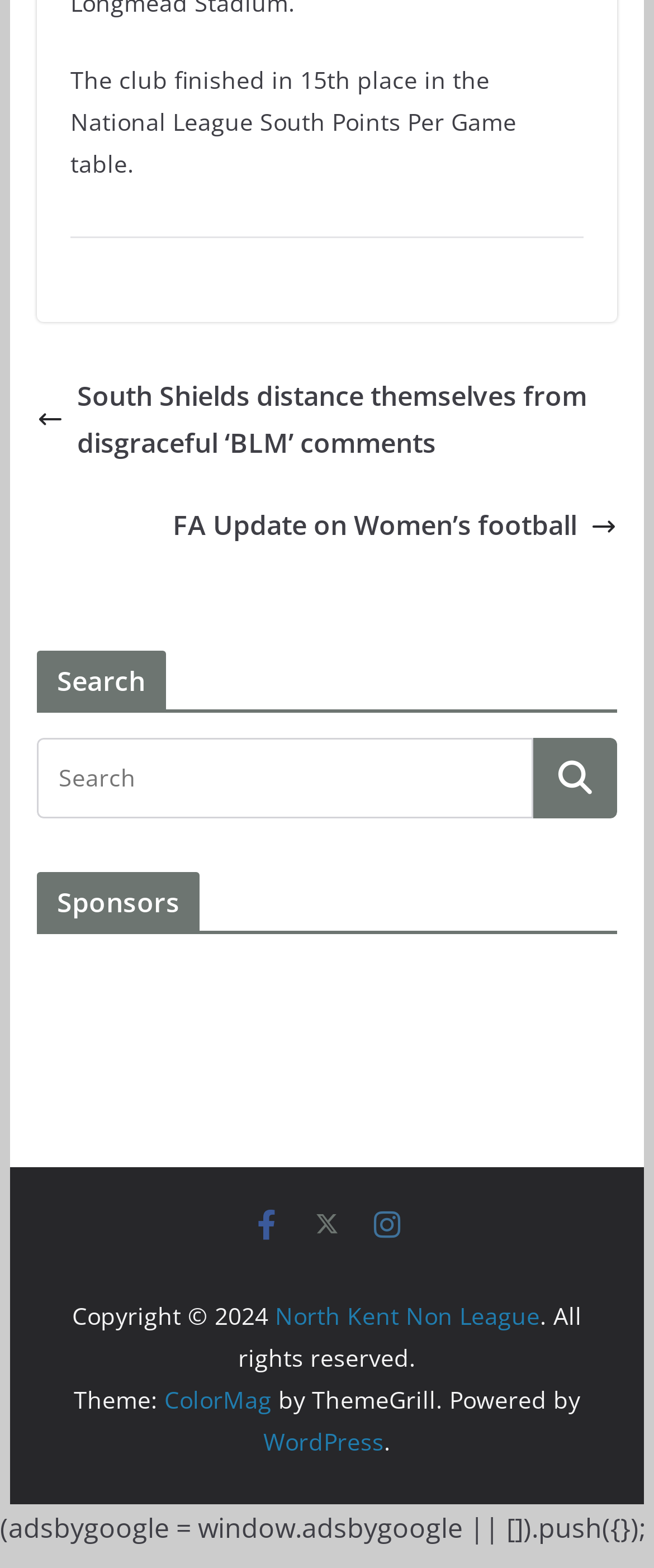What is the copyright year of the website?
Deliver a detailed and extensive answer to the question.

The copyright year is mentioned at the bottom of the page, where it says 'Copyright © 2024'.